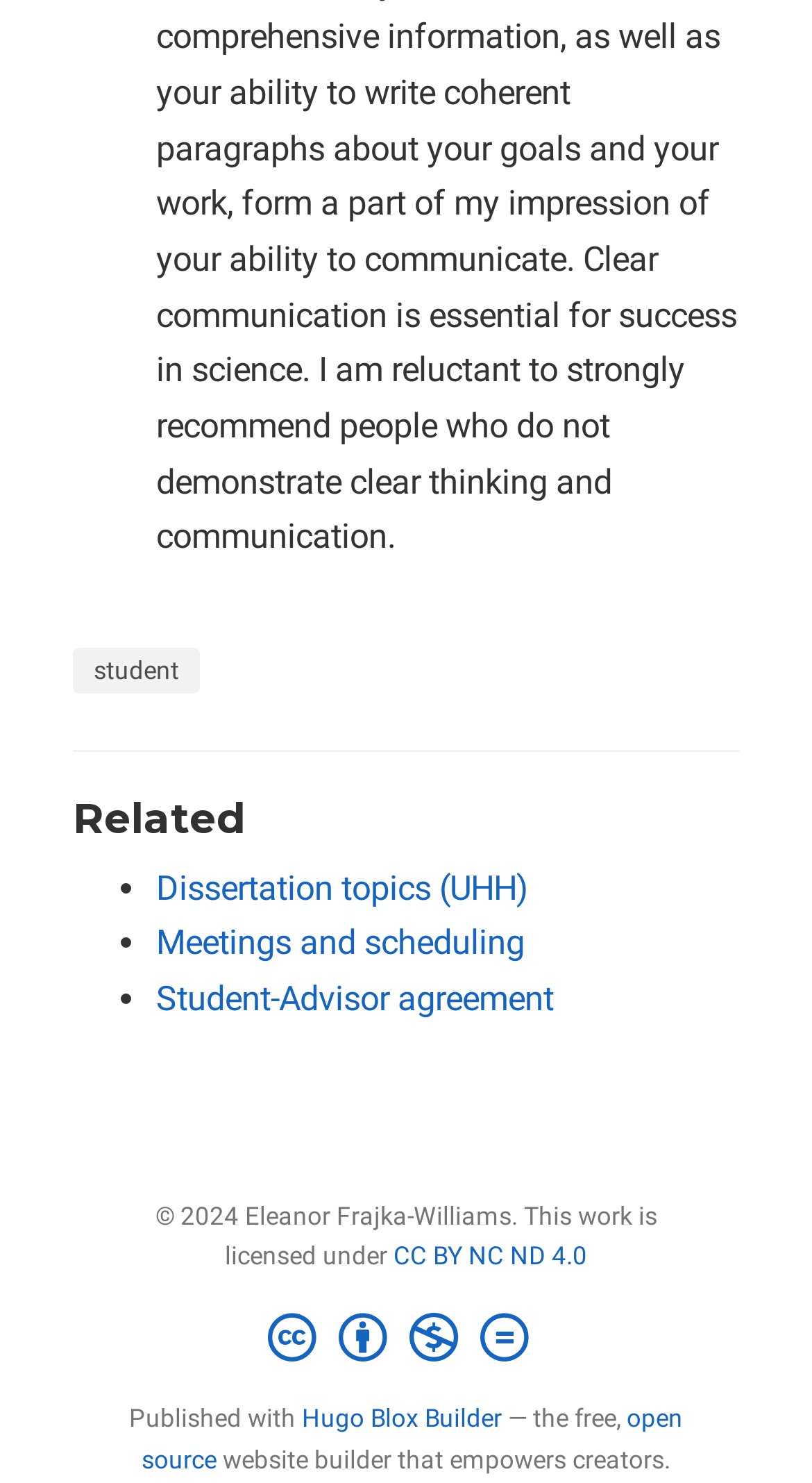How many list markers are there?
By examining the image, provide a one-word or phrase answer.

3